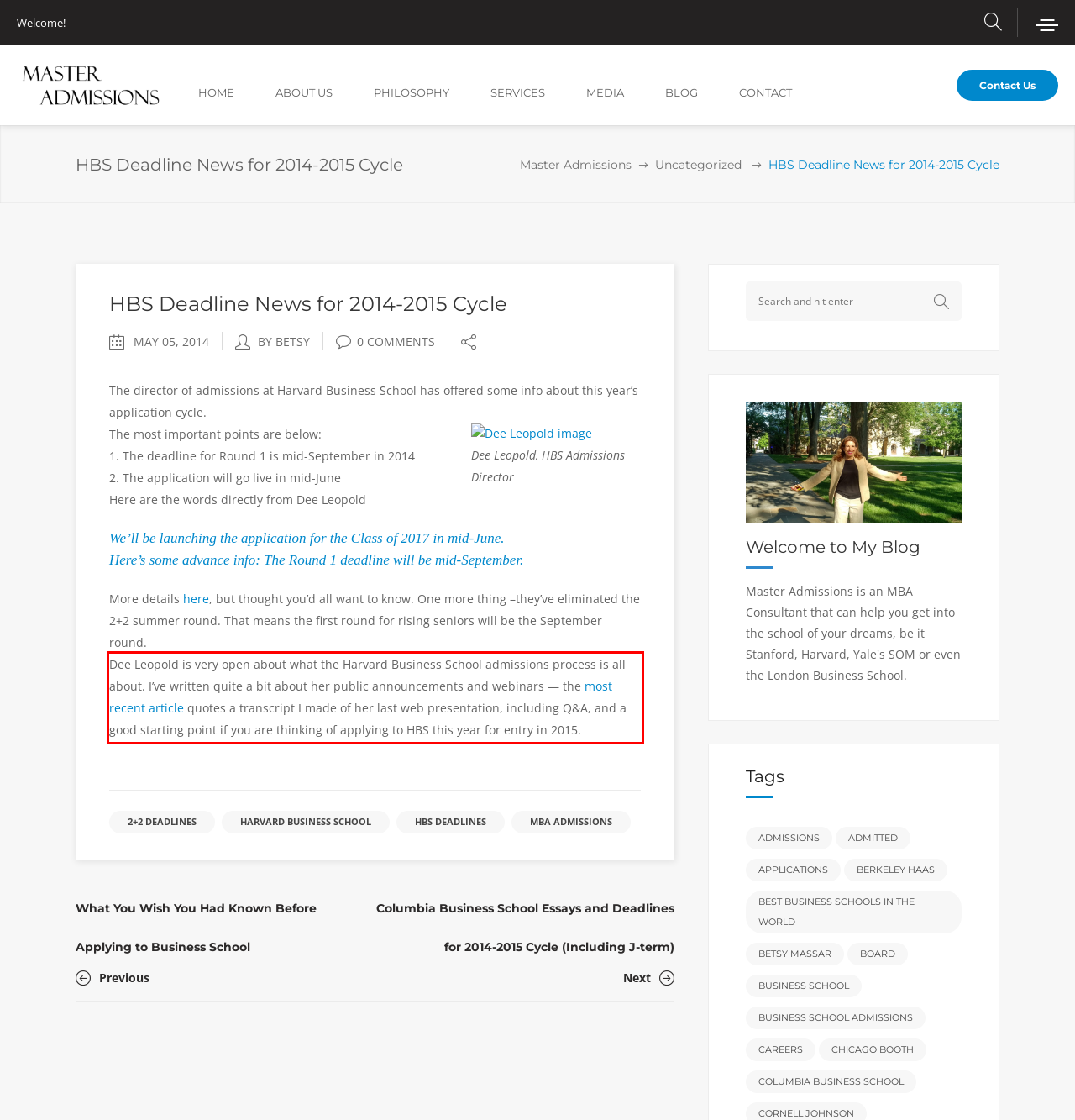Analyze the screenshot of a webpage where a red rectangle is bounding a UI element. Extract and generate the text content within this red bounding box.

Dee Leopold is very open about what the Harvard Business School admissions process is all about. I’ve written quite a bit about her public announcements and webinars — the most recent article quotes a transcript I made of her last web presentation, including Q&A, and a good starting point if you are thinking of applying to HBS this year for entry in 2015.